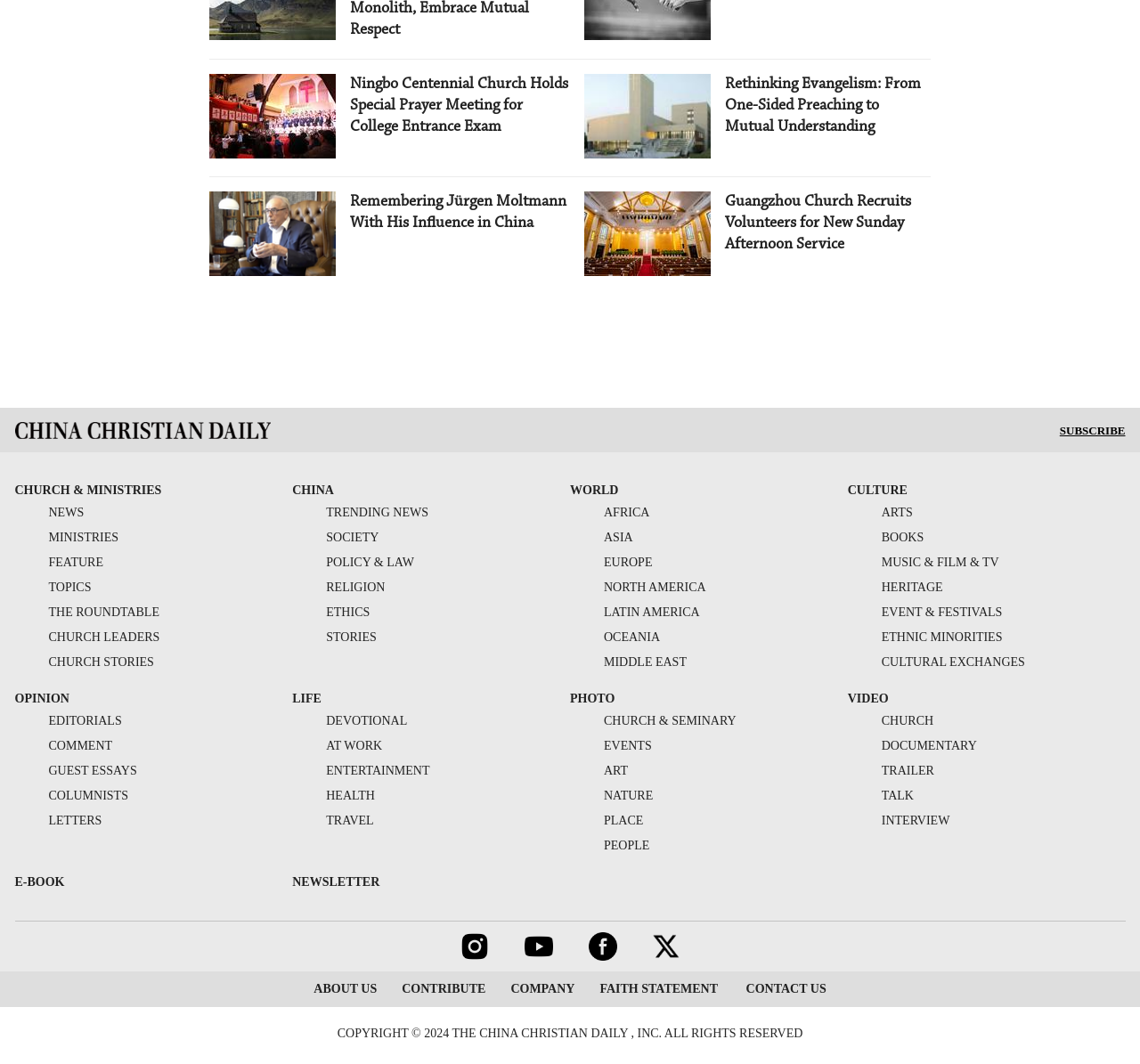Please find the bounding box coordinates of the element that you should click to achieve the following instruction: "Visit the 'Events' page". The coordinates should be presented as four float numbers between 0 and 1: [left, top, right, bottom].

None